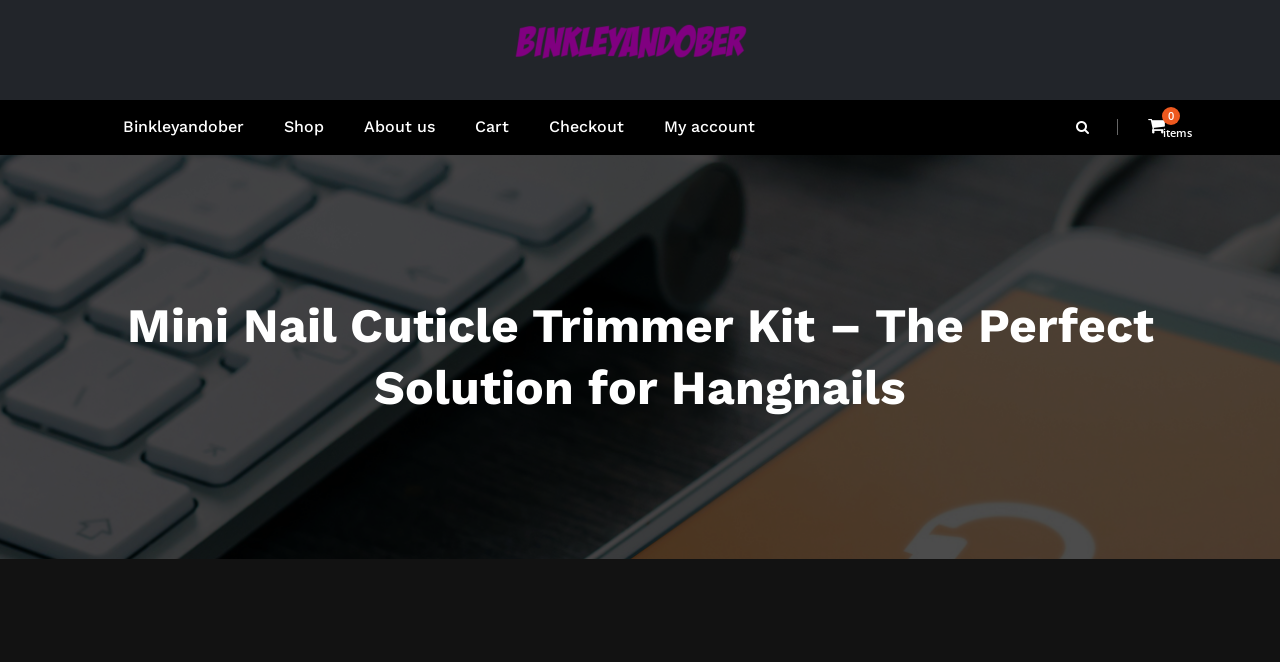Please find the bounding box coordinates (top-left x, top-left y, bottom-right x, bottom-right y) in the screenshot for the UI element described as follows: Shop

[0.206, 0.151, 0.269, 0.233]